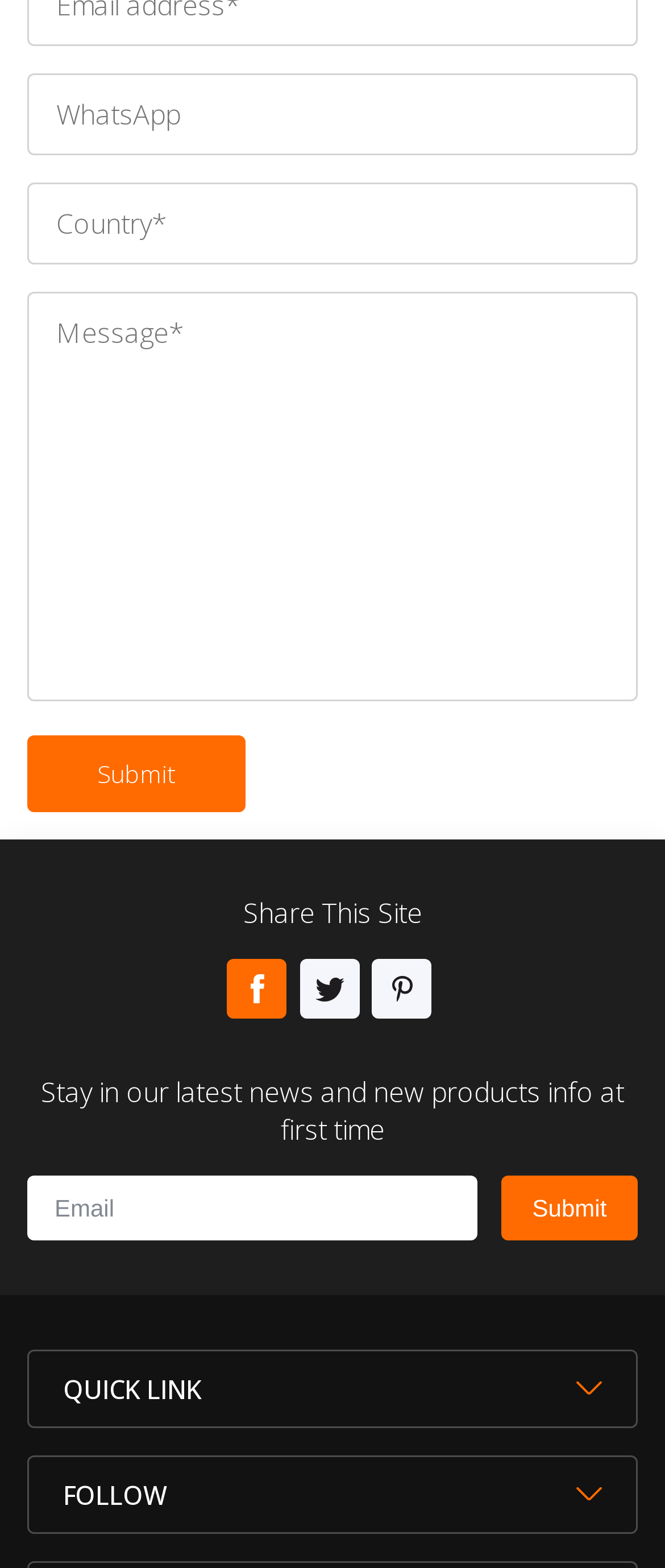Find the bounding box coordinates for the area that should be clicked to accomplish the instruction: "Submit the form".

[0.041, 0.468, 0.369, 0.517]